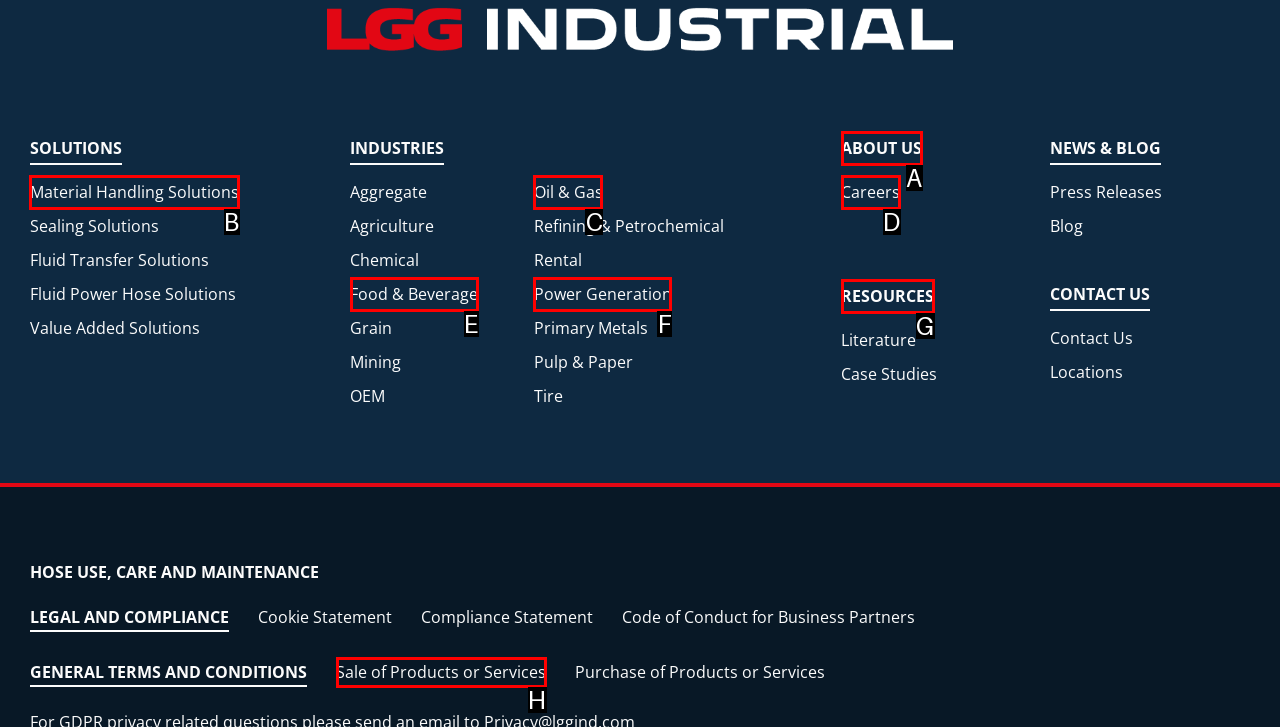Tell me the letter of the UI element to click in order to accomplish the following task: View details of Calligraphy Appreciation of teacher Jing Xiaopeng's regular script works
Answer with the letter of the chosen option from the given choices directly.

None